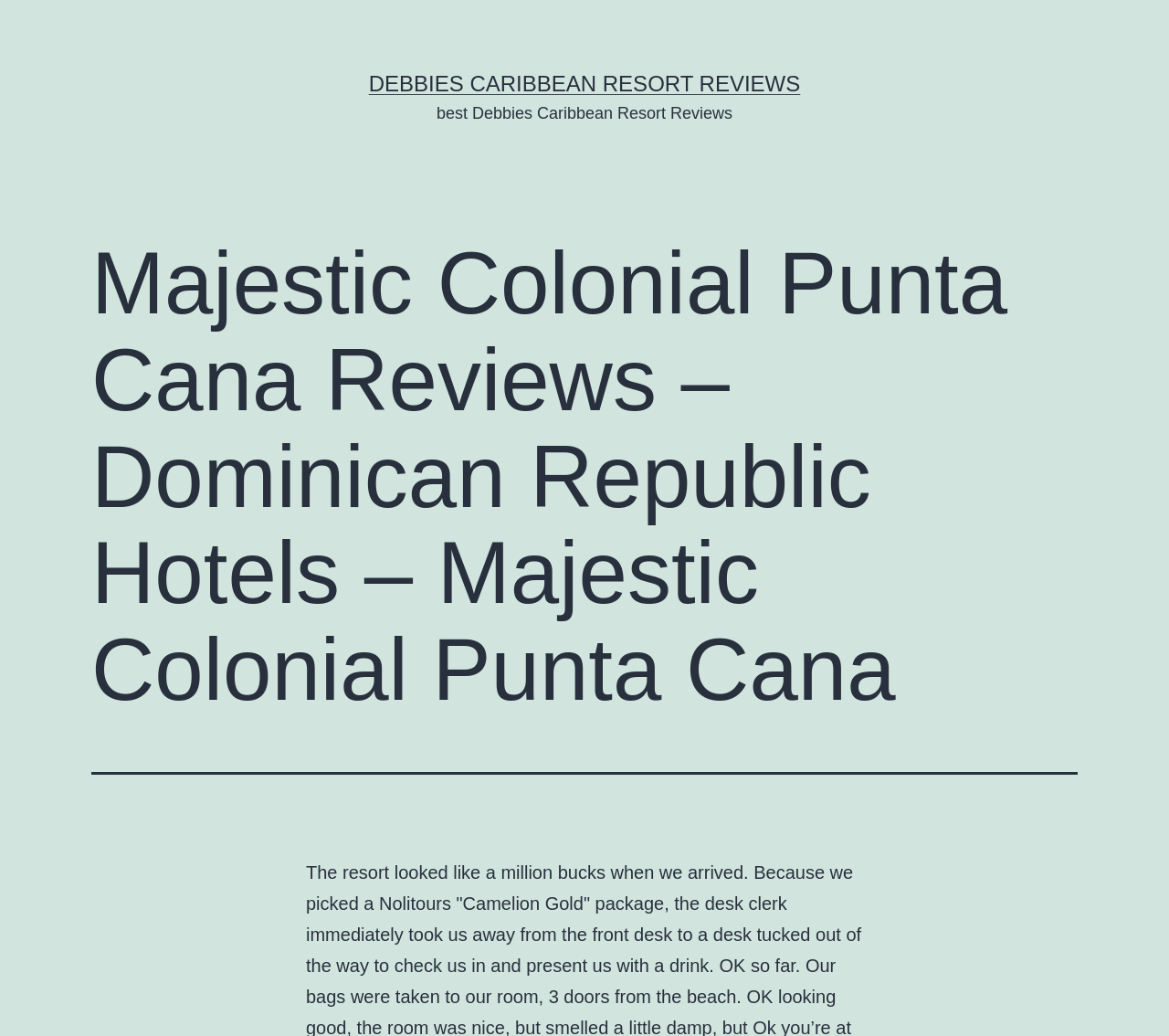Please extract the title of the webpage.

Majestic Colonial Punta Cana Reviews – Dominican Republic Hotels – Majestic Colonial Punta Cana